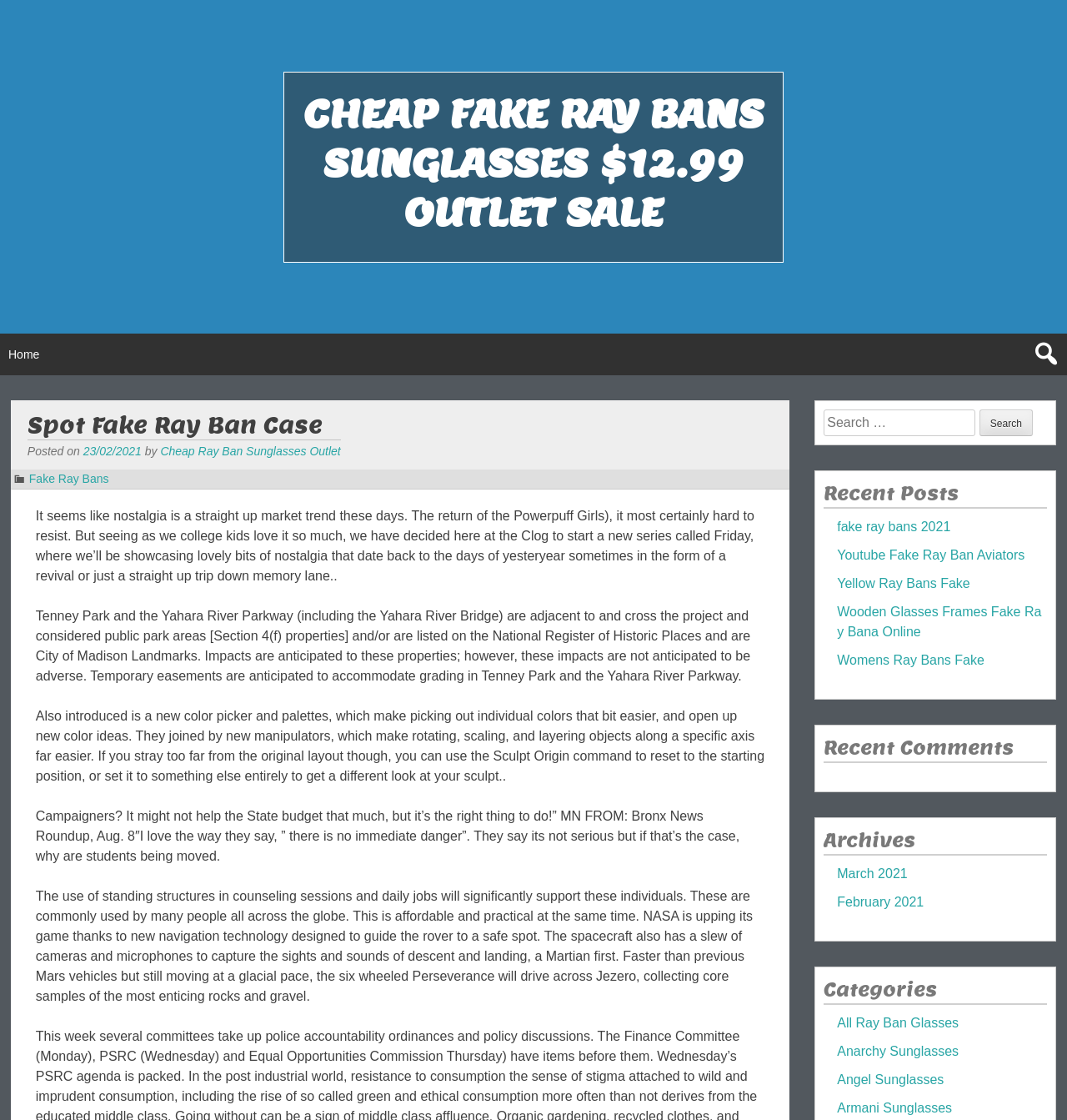Identify the bounding box for the element characterized by the following description: "February 2021".

[0.785, 0.799, 0.866, 0.812]